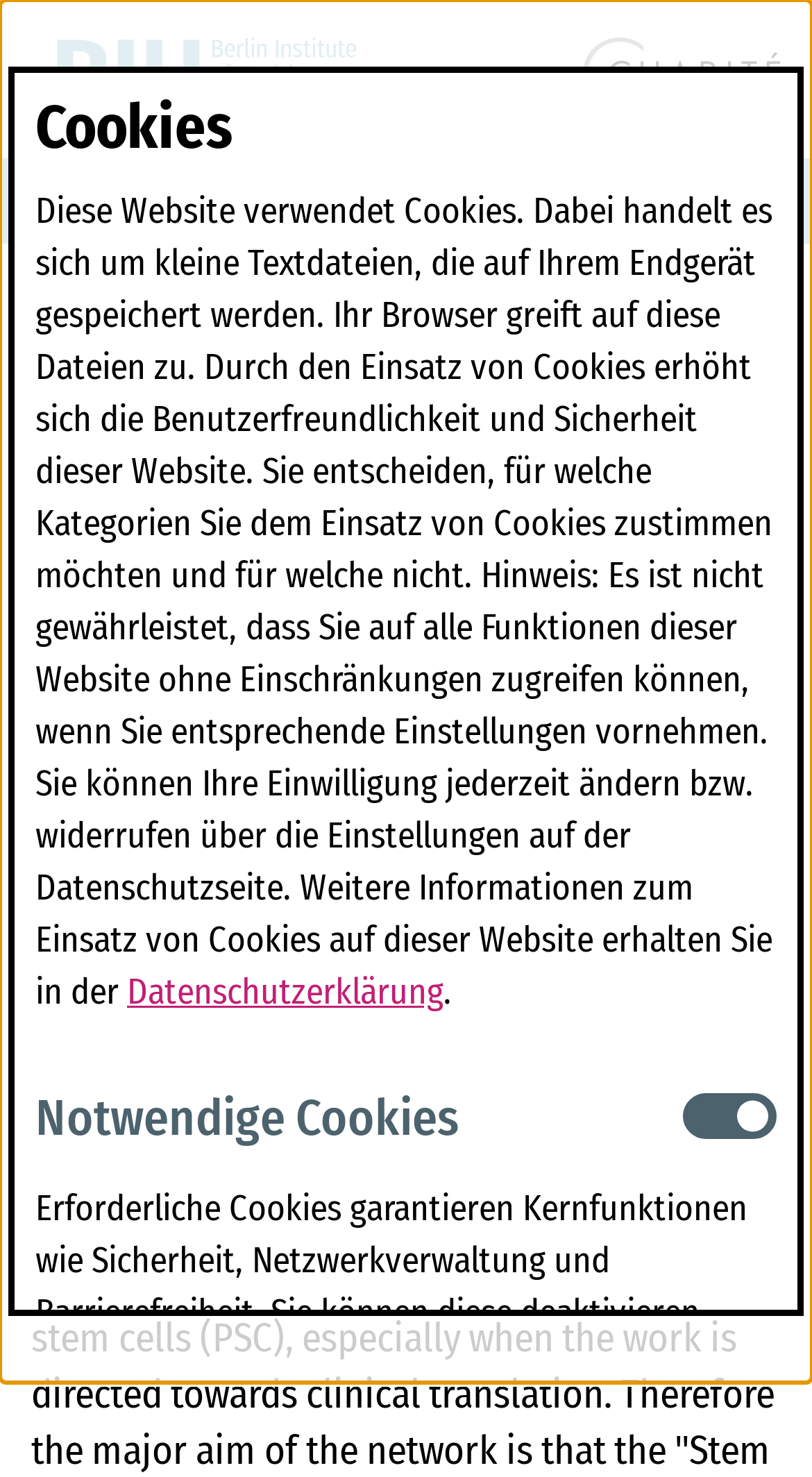Determine the coordinates of the bounding box that should be clicked to complete the instruction: "Toggle navigation". The coordinates should be represented by four float numbers between 0 and 1: [left, top, right, bottom].

[0.91, 0.121, 0.962, 0.149]